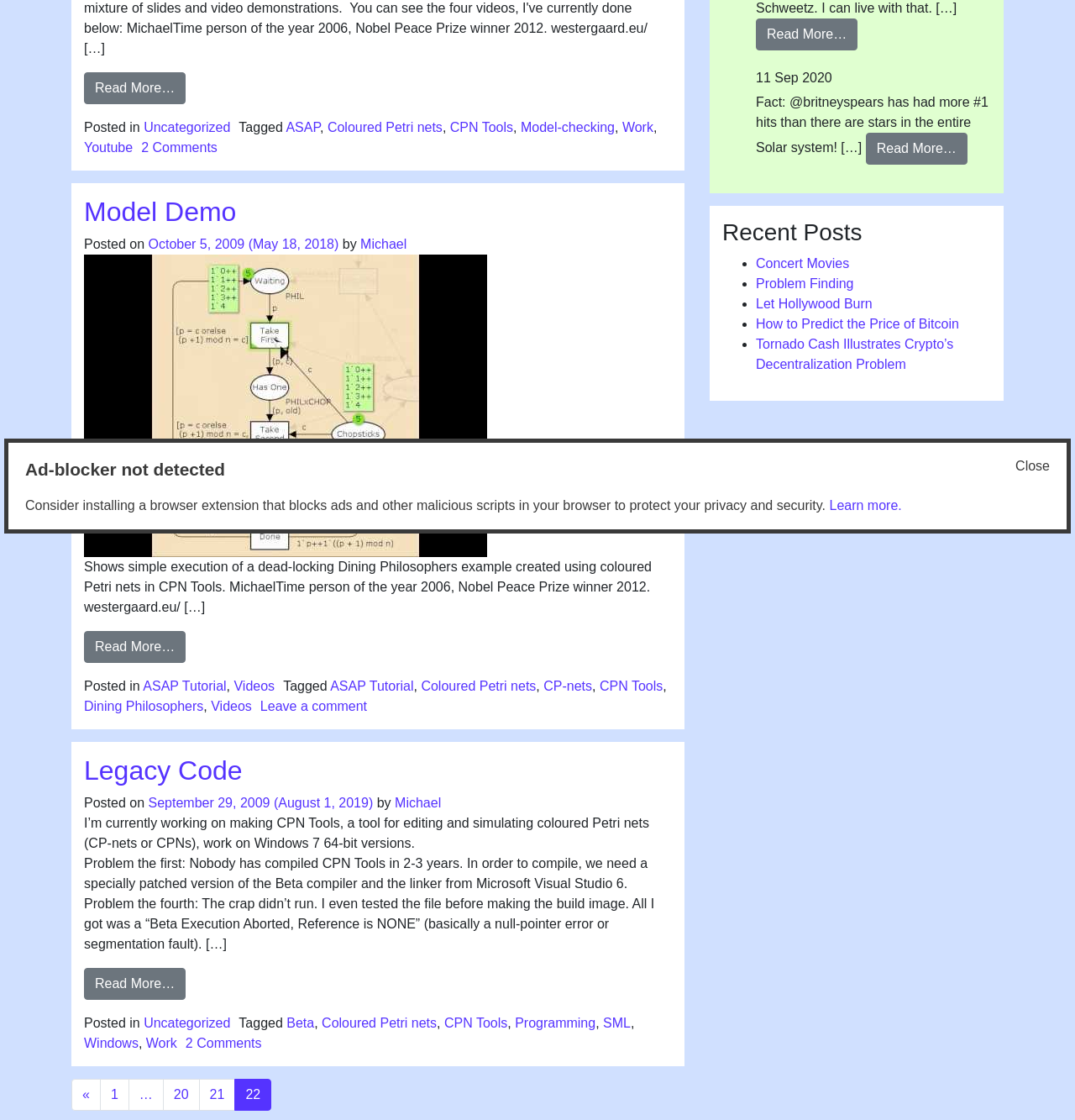Based on the element description "Windows", predict the bounding box coordinates of the UI element.

[0.078, 0.925, 0.129, 0.938]